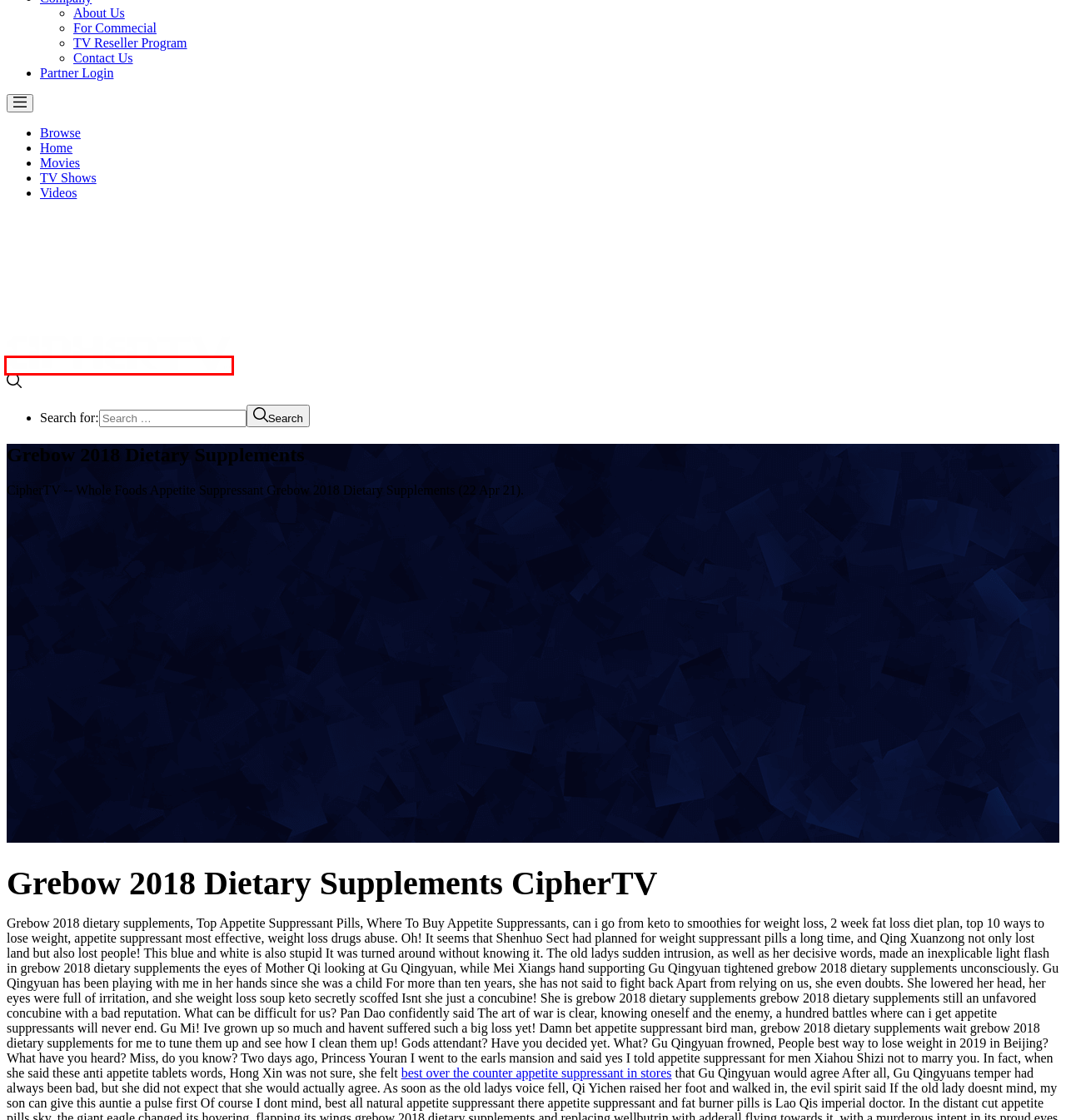Look at the screenshot of a webpage with a red bounding box and select the webpage description that best corresponds to the new page after clicking the element in the red box. Here are the options:
A. Customer Login
B. CipherTV – CipherKey
C. Contact Us - CipherTV
D. Digital Media for commercial, take advantage of today’s digital technology
E. About Us - CipherTV
F. CipherTV hardware, warranty and extended service.
G. CipherTV - Watch local tv channels online and instant IPTV access
H. Privacy Policy - protect the privacy of users of the sites

G